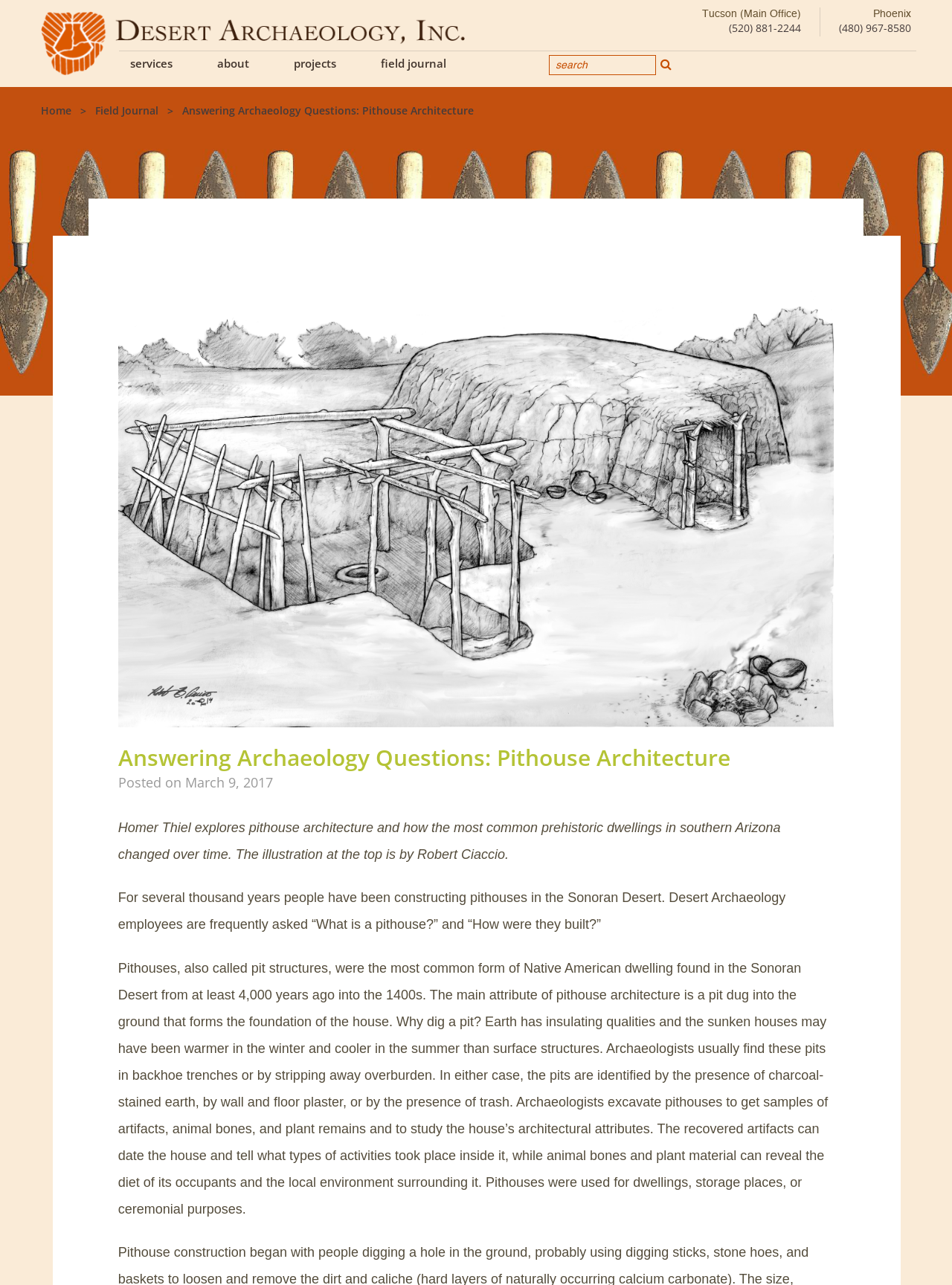Please find the bounding box coordinates of the element that needs to be clicked to perform the following instruction: "Learn about cultural resources management". The bounding box coordinates should be four float numbers between 0 and 1, represented as [left, top, right, bottom].

[0.113, 0.066, 0.205, 0.097]